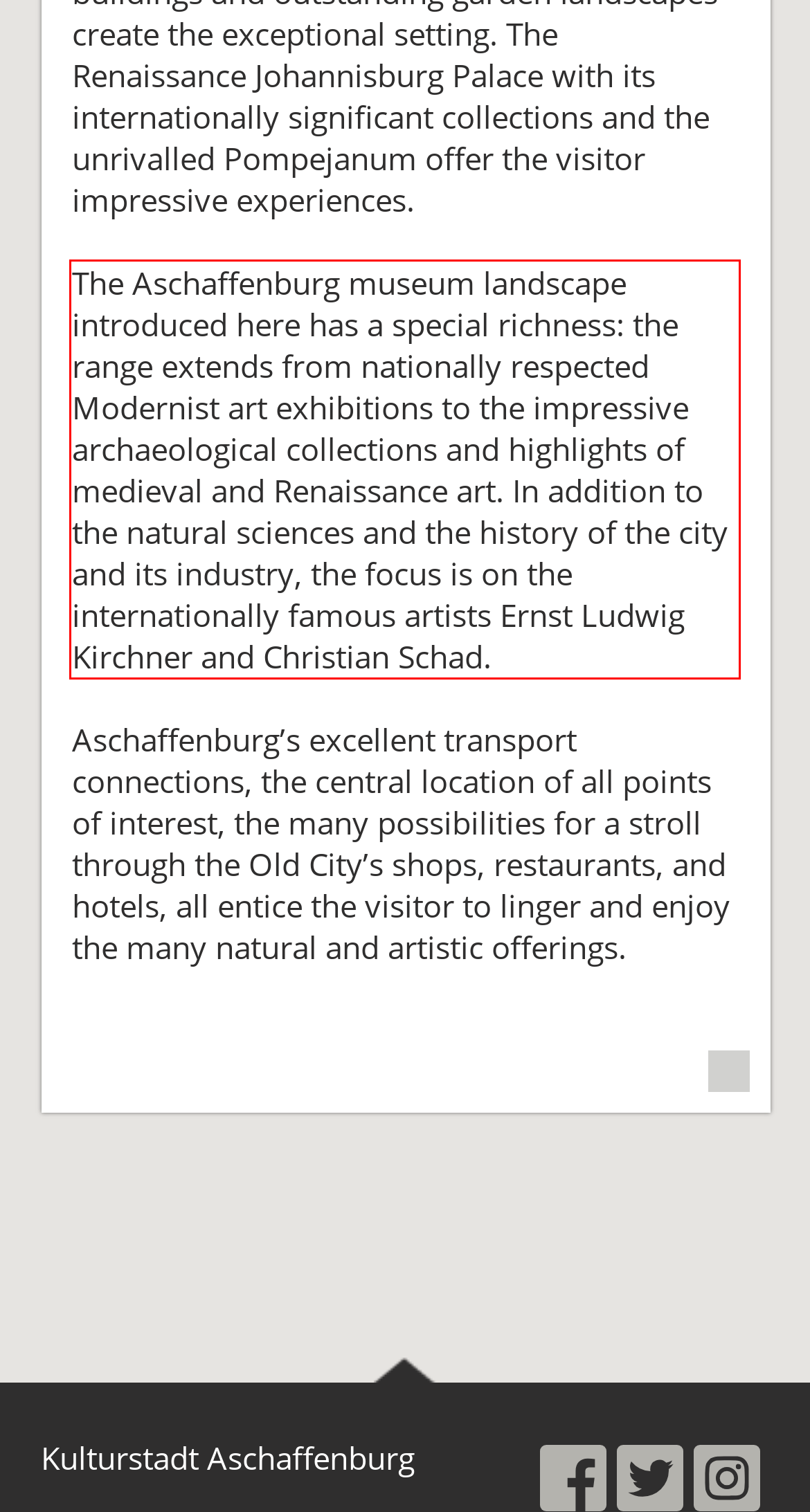Please examine the webpage screenshot and extract the text within the red bounding box using OCR.

The Aschaffenburg museum landscape introduced here has a special richness: the range extends from nationally respected Modernist art exhibitions to the impressive archaeological collections and highlights of medieval and Renaissance art. In addition to the natural sciences and the history of the city and its industry, the focus is on the internationally famous artists Ernst Ludwig Kirchner and Christian Schad.